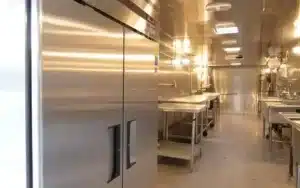What type of atmosphere does the lighting create?
Please give a detailed and thorough answer to the question, covering all relevant points.

According to the caption, the 'bright overhead lights illuminate the workspace, creating a welcoming and functional atmosphere', suggesting that the lighting is designed to make the kitchen feel inviting and efficient for food preparation.